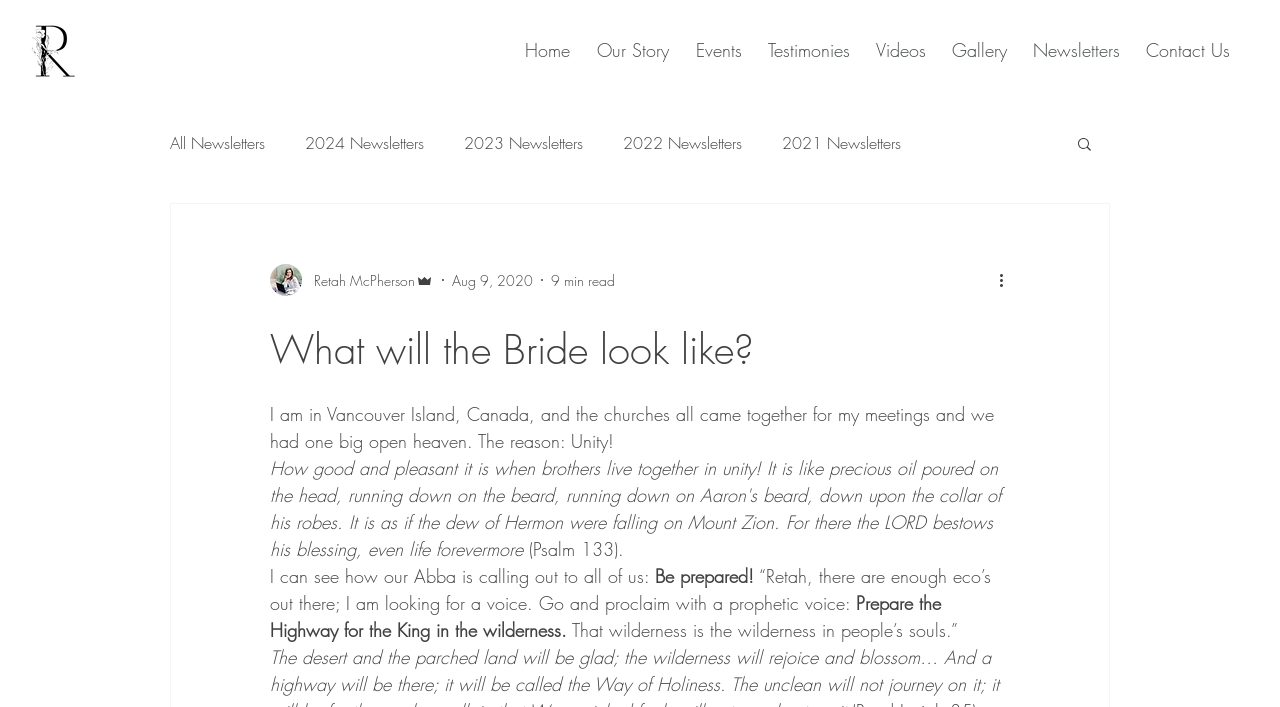Locate the bounding box coordinates of the element I should click to achieve the following instruction: "Search for a newsletter".

[0.84, 0.191, 0.855, 0.221]